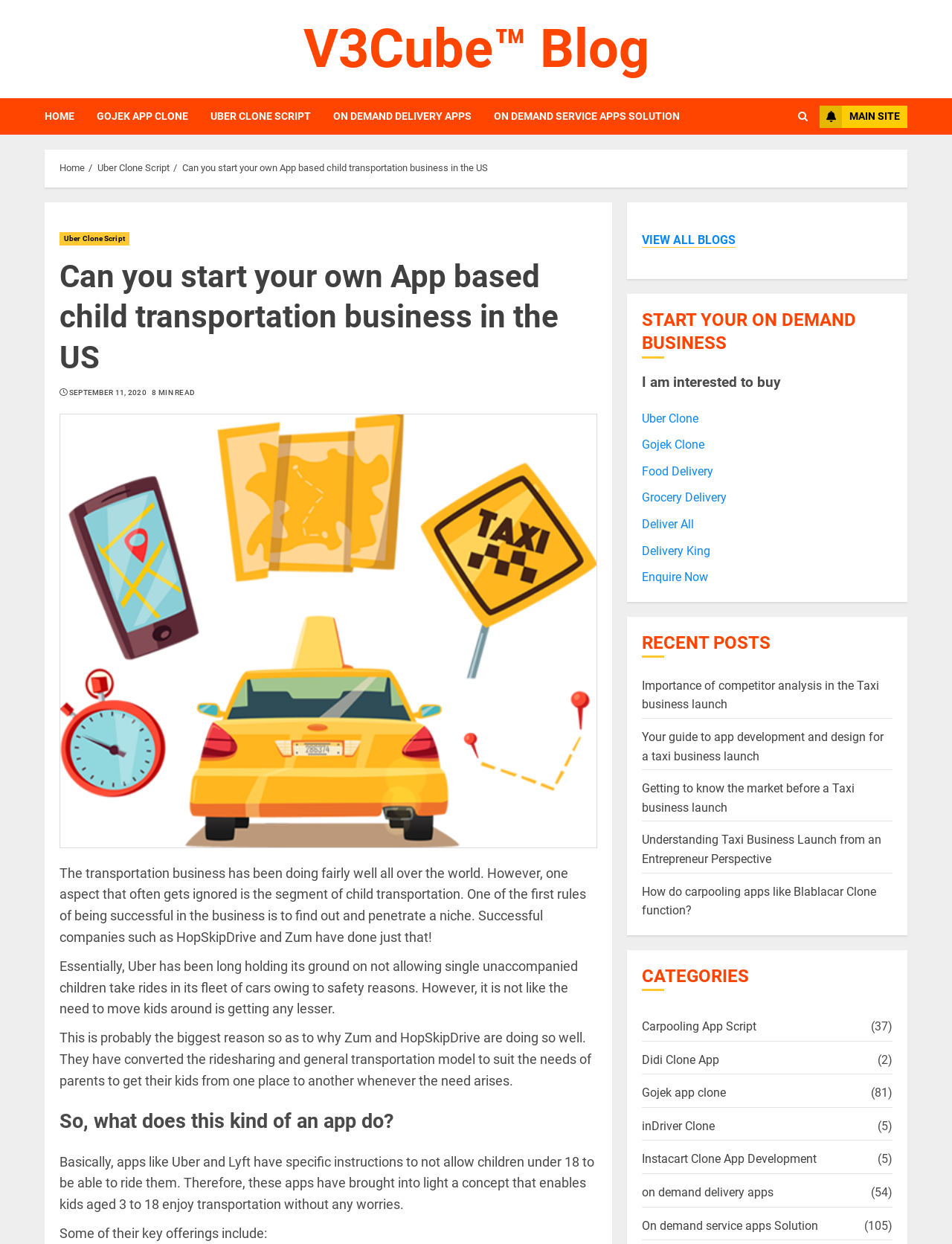What is the name of the company mentioned in the breadcrumbs?
Provide a detailed and extensive answer to the question.

The breadcrumbs section shows the navigation path, and one of the links is 'Uber Clone Script', which suggests that the company or product being referred to is Uber Clone Script.